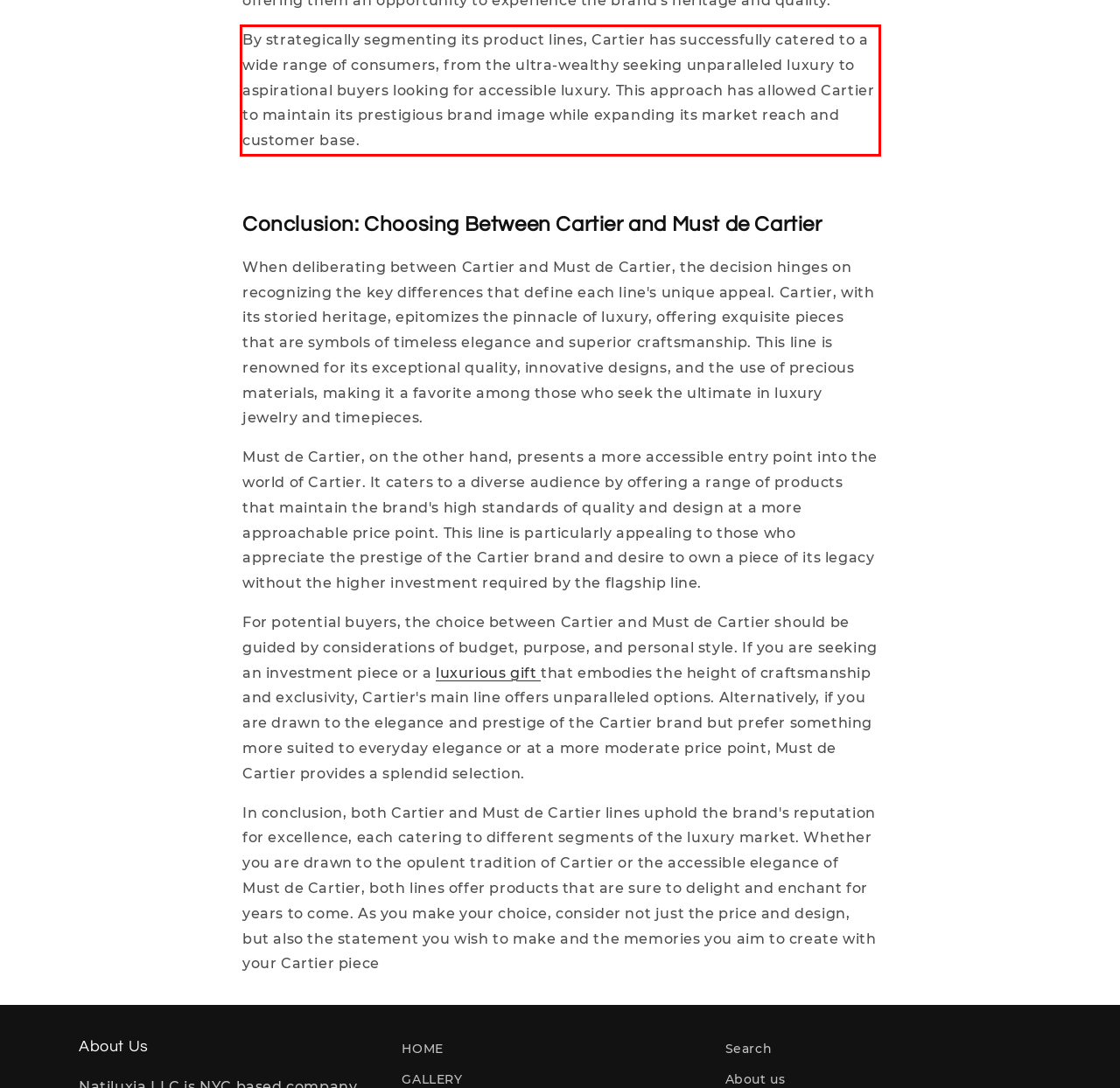Given a screenshot of a webpage with a red bounding box, extract the text content from the UI element inside the red bounding box.

By strategically segmenting its product lines, Cartier has successfully catered to a wide range of consumers, from the ultra-wealthy seeking unparalleled luxury to aspirational buyers looking for accessible luxury. This approach has allowed Cartier to maintain its prestigious brand image while expanding its market reach and customer base.